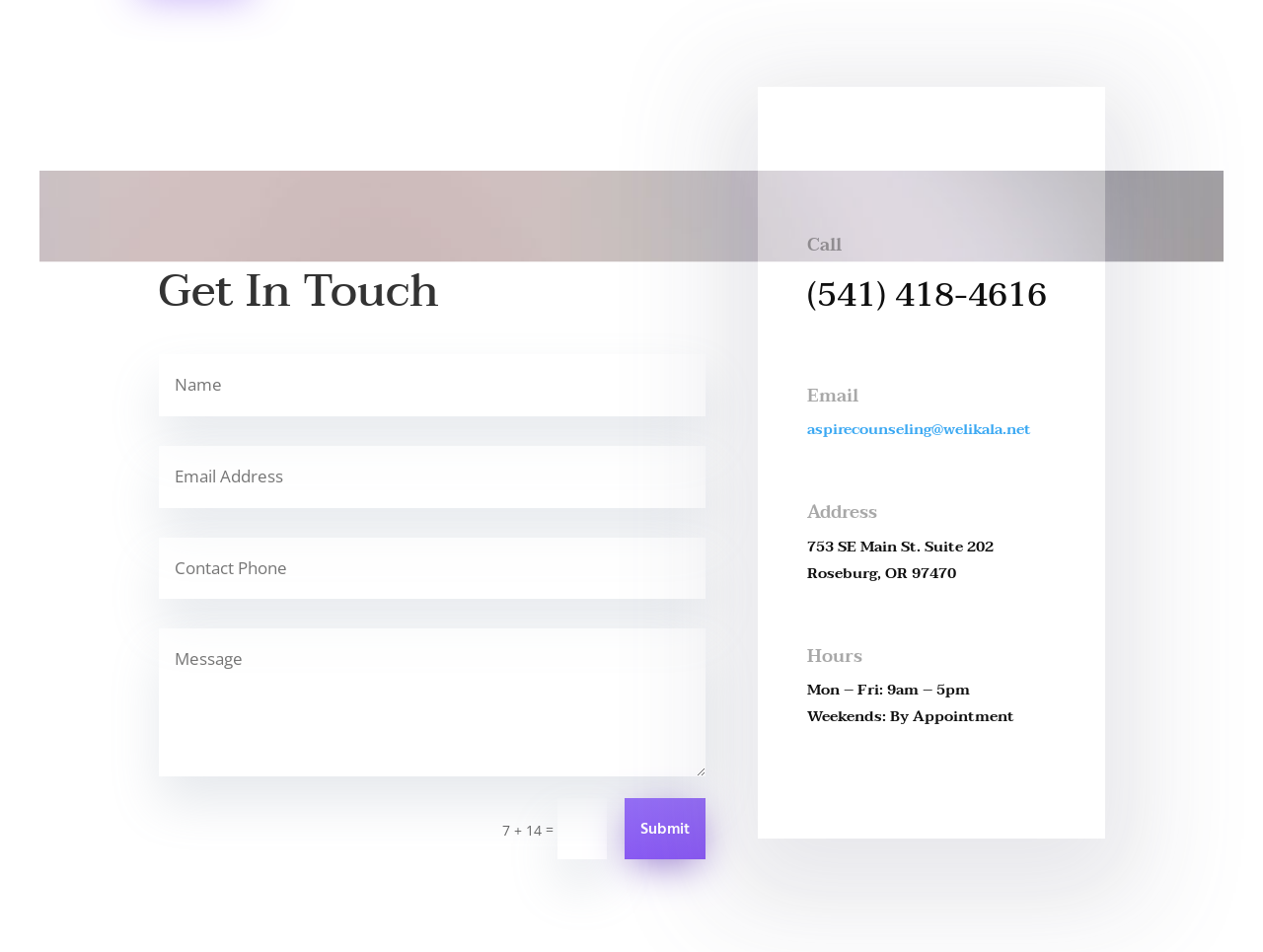What are the office hours?
Answer with a single word or phrase by referring to the visual content.

Mon – Fri: 9am – 5pm